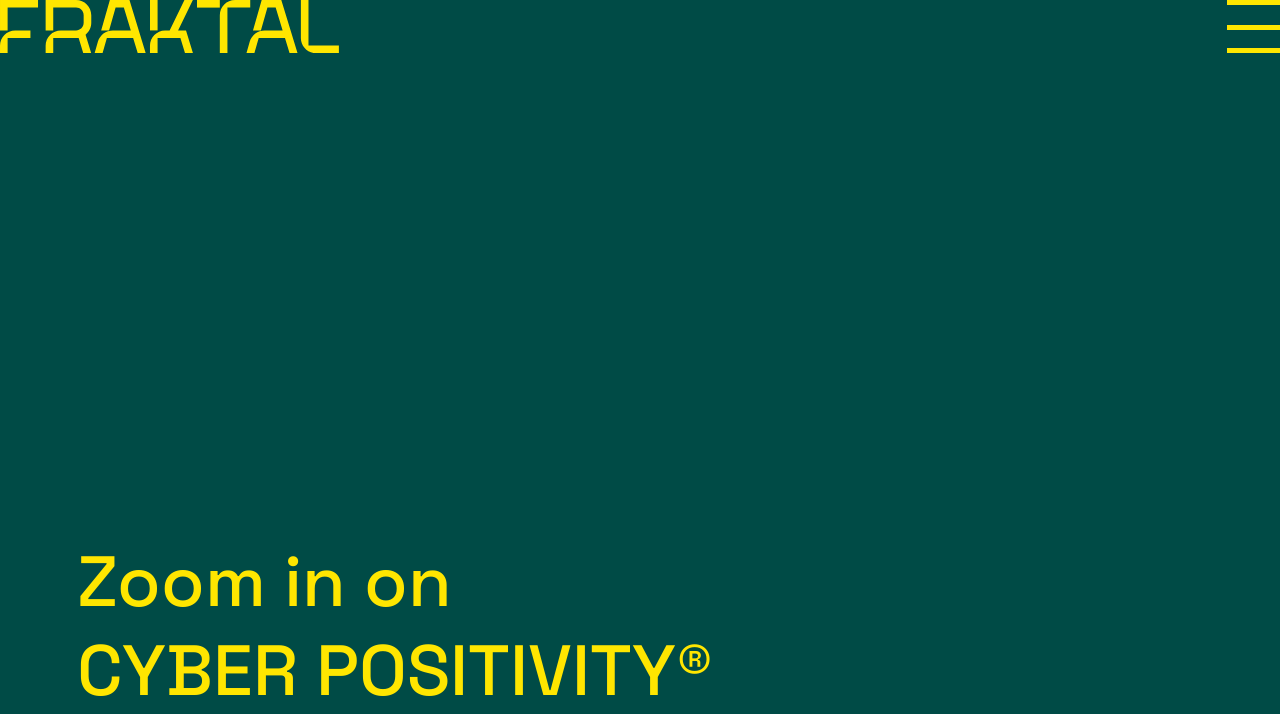Answer the question with a brief word or phrase:
How many images are on the webpage?

7